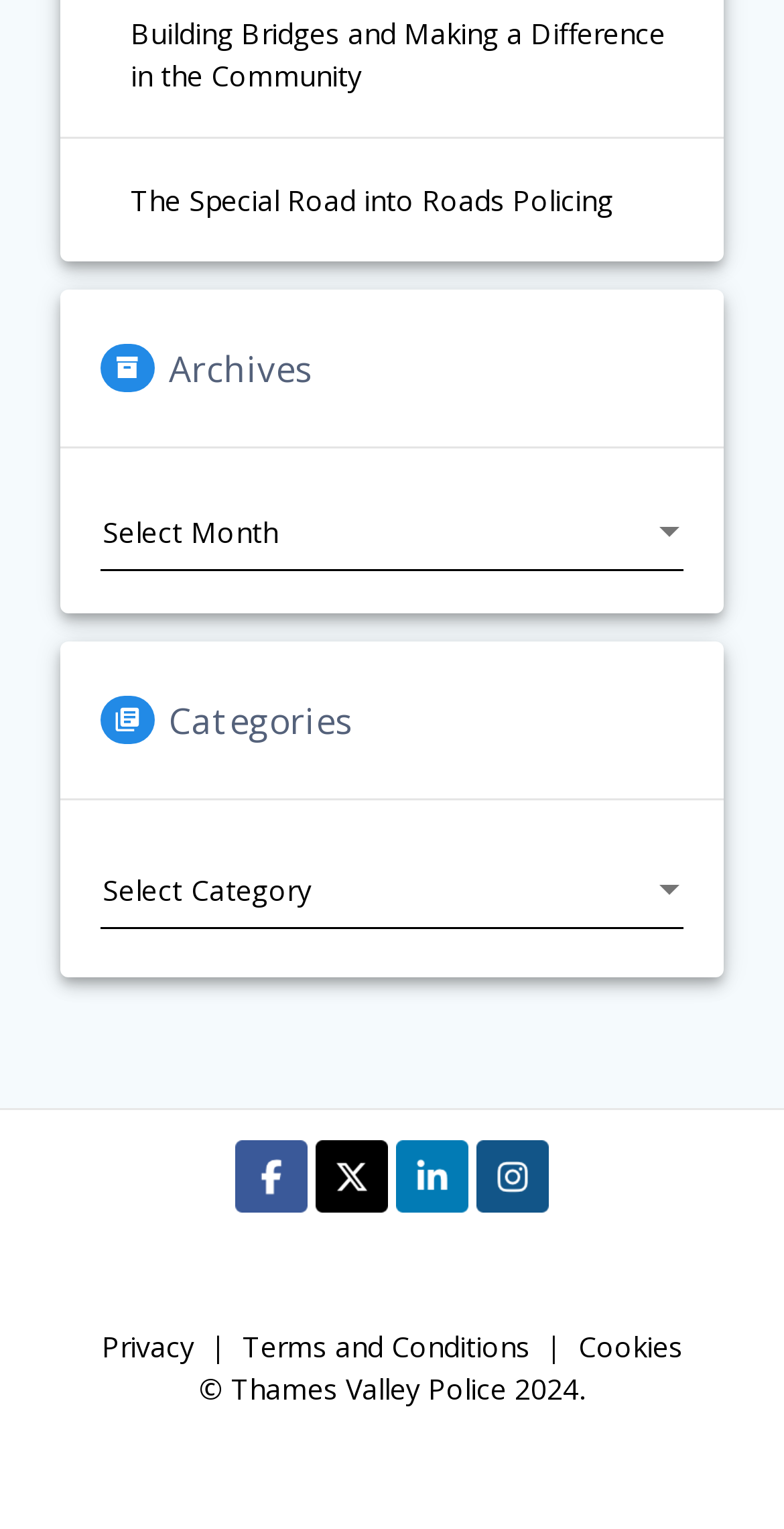Please answer the following question using a single word or phrase: 
What is the text above the 'Categories' combobox?

 Categories